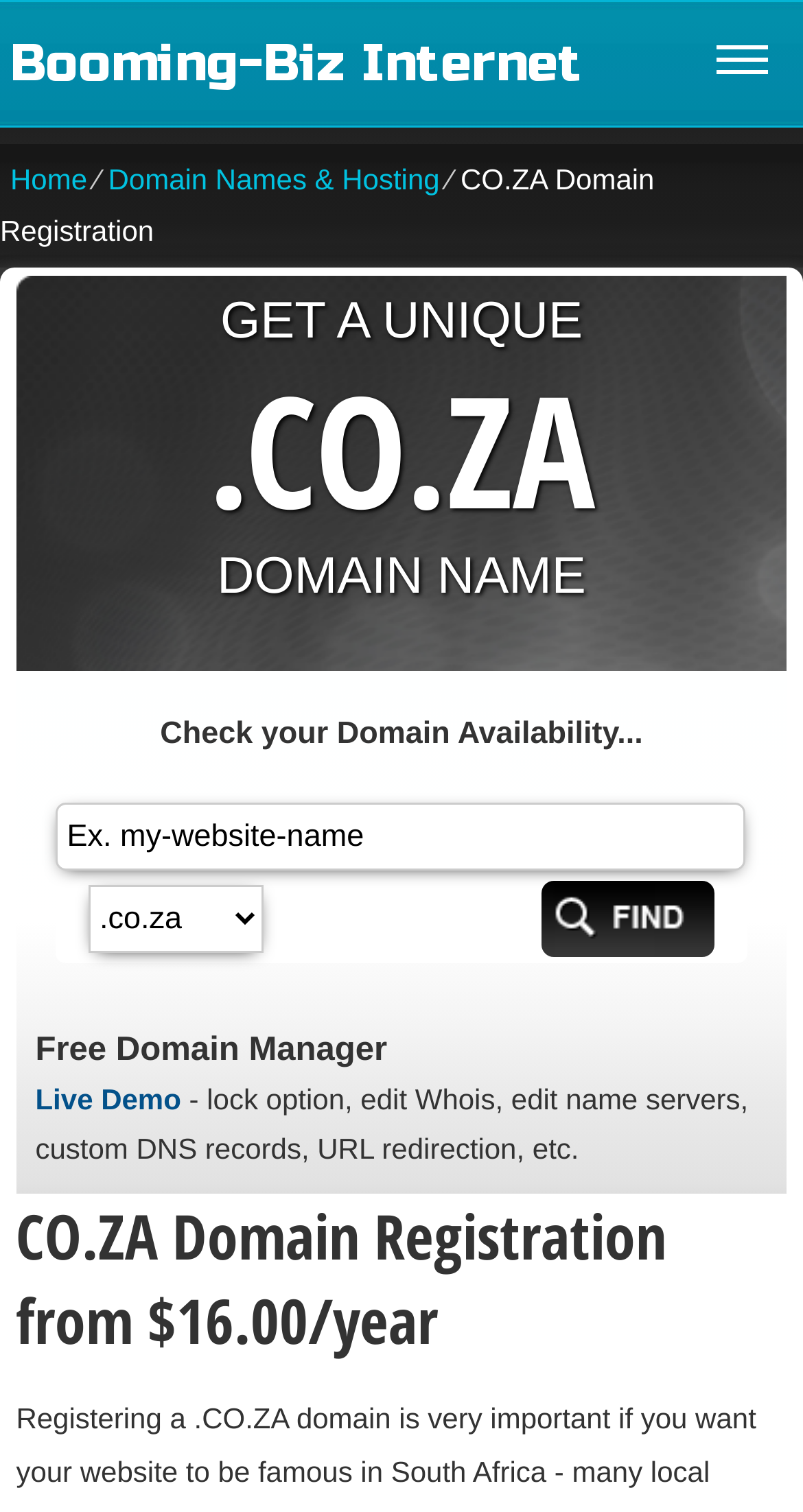What features are included in the free domain manager?
Look at the screenshot and respond with one word or a short phrase.

Edit Whois, DNS records, etc.